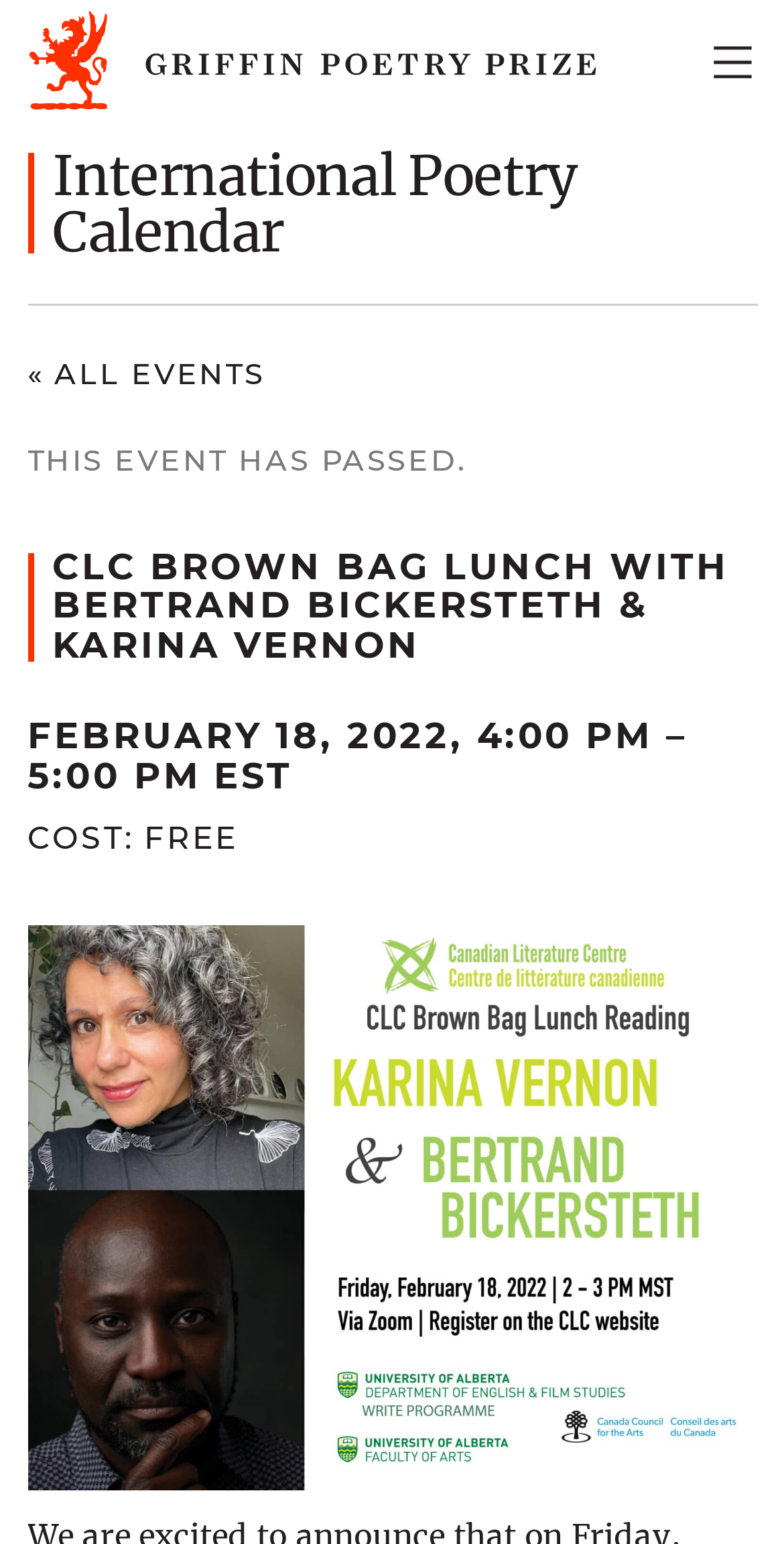Identify the bounding box of the HTML element described as: "Poetry".

[0.035, 0.144, 0.965, 0.178]